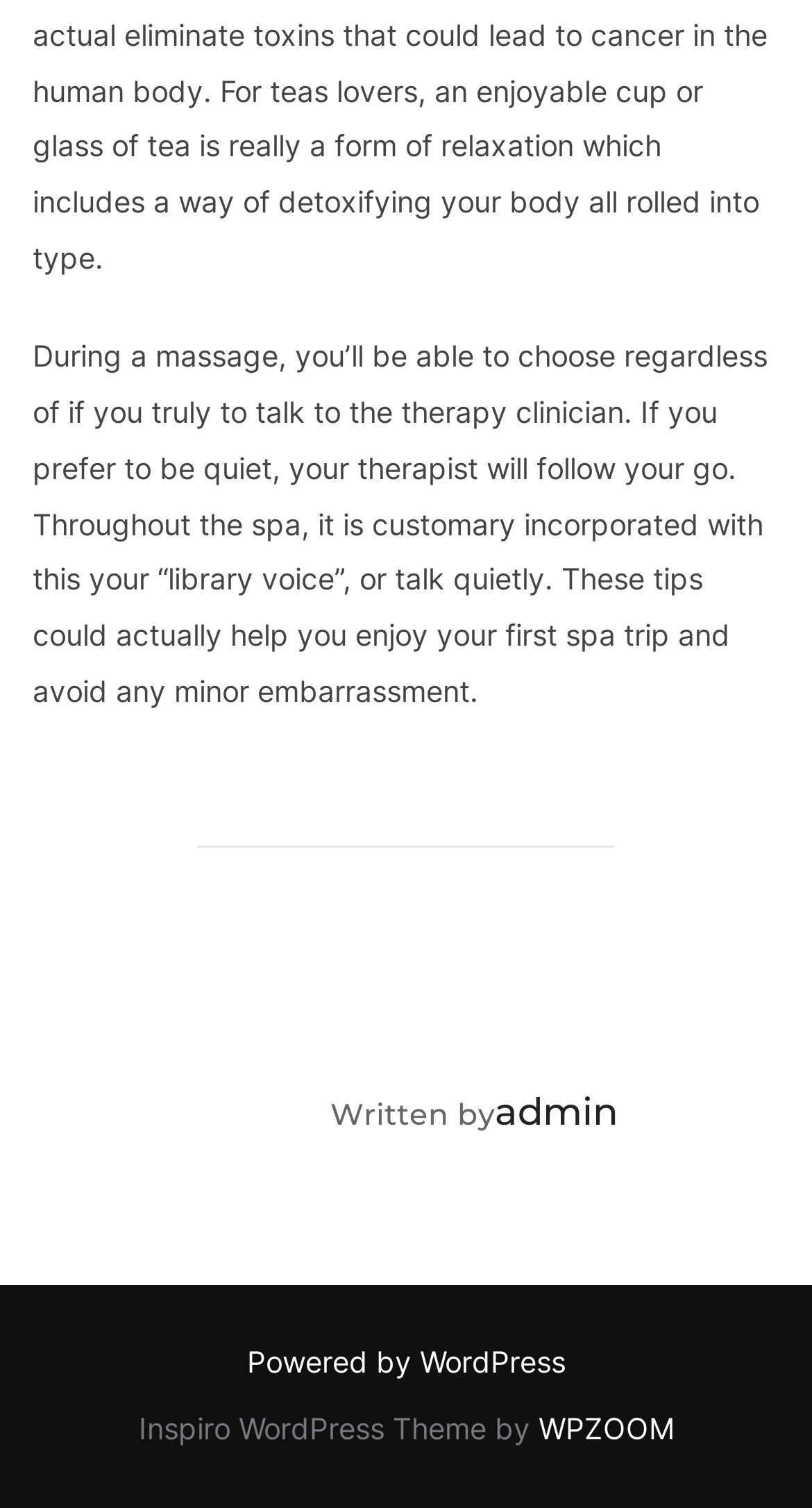Please provide a comprehensive response to the question based on the details in the image: Who wrote the post?

The author of the post is mentioned in the footer section, where it says 'Written by admin'.